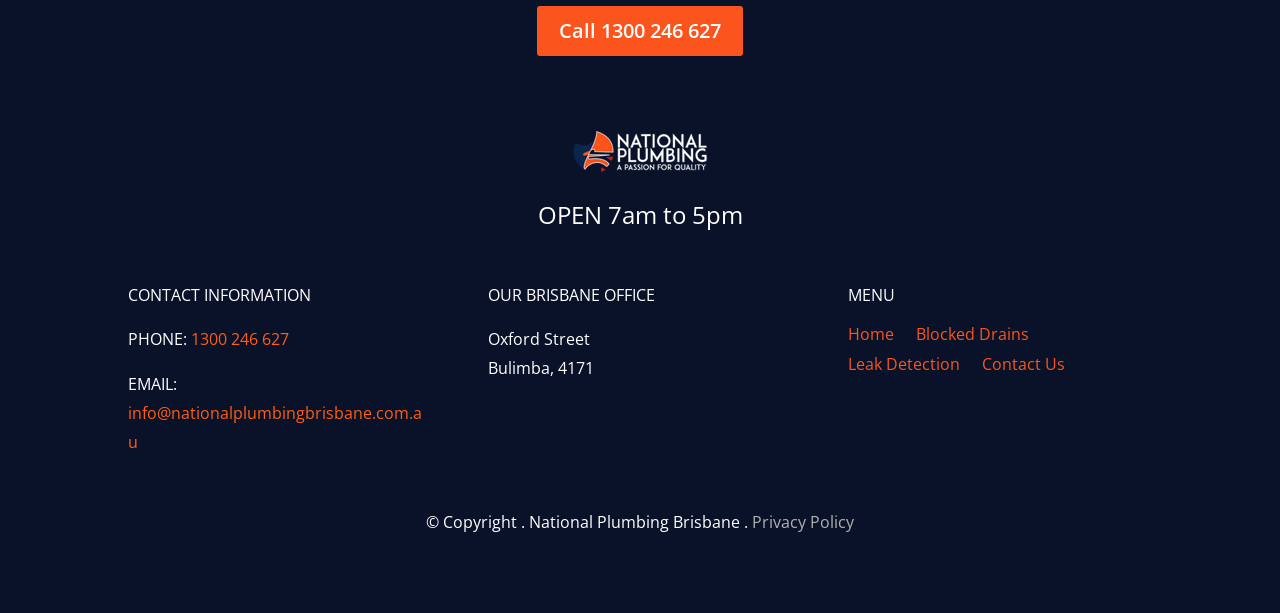Identify the bounding box coordinates of the clickable region necessary to fulfill the following instruction: "Check the contact information". The bounding box coordinates should be four float numbers between 0 and 1, i.e., [left, top, right, bottom].

[0.1, 0.463, 0.243, 0.498]